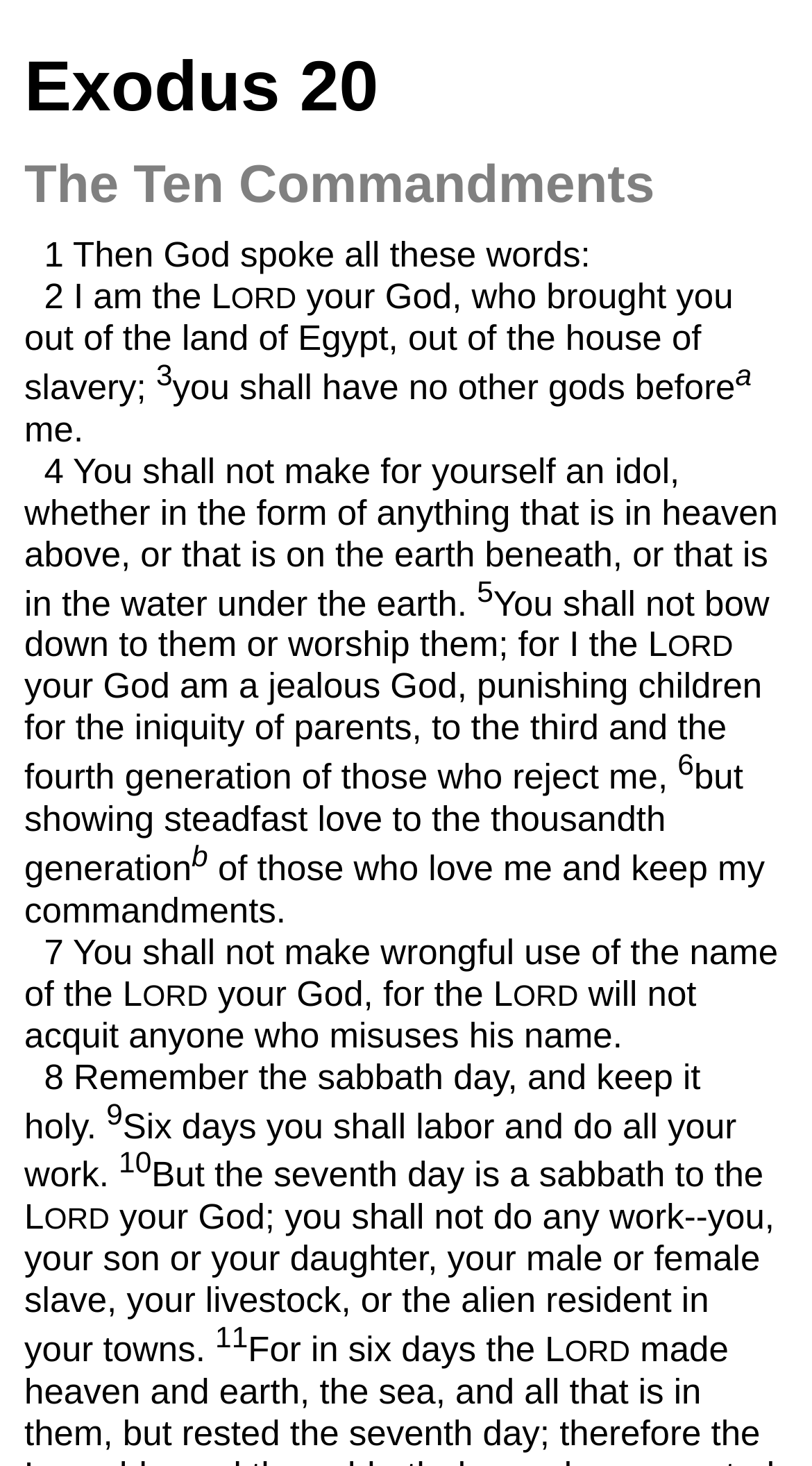With reference to the image, please provide a detailed answer to the following question: What is the purpose of the Sabbath day?

The Sabbath day is mentioned in the text as a day to be kept holy. This is stated in the StaticText element with the text 'Remember the sabbath day, and keep it holy'.